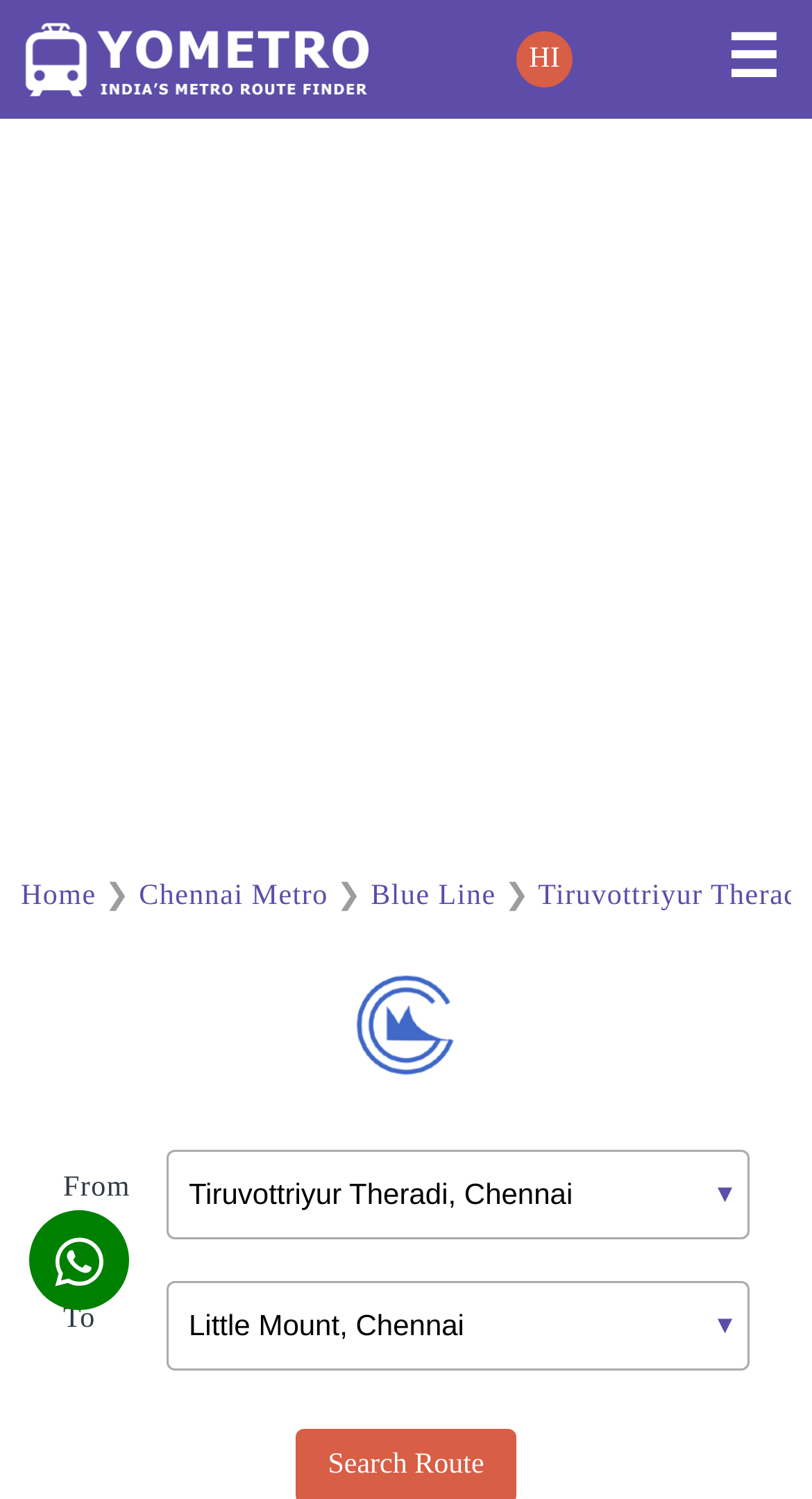Please provide a brief answer to the following inquiry using a single word or phrase:
How many rows are there in the route table?

2